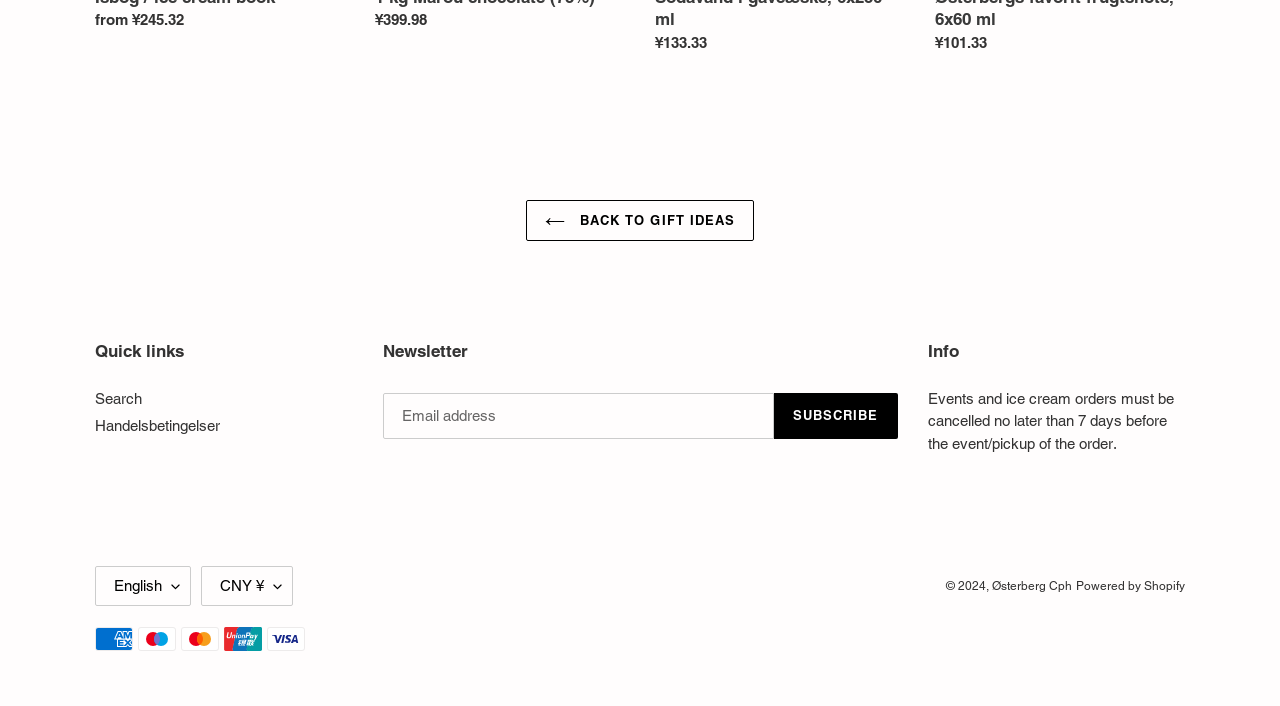What is the regular price of the first item?
Kindly offer a comprehensive and detailed response to the question.

The regular price of the first item can be found in the first DescriptionListDetail element, which contains the StaticText 'from ¥245.32'.